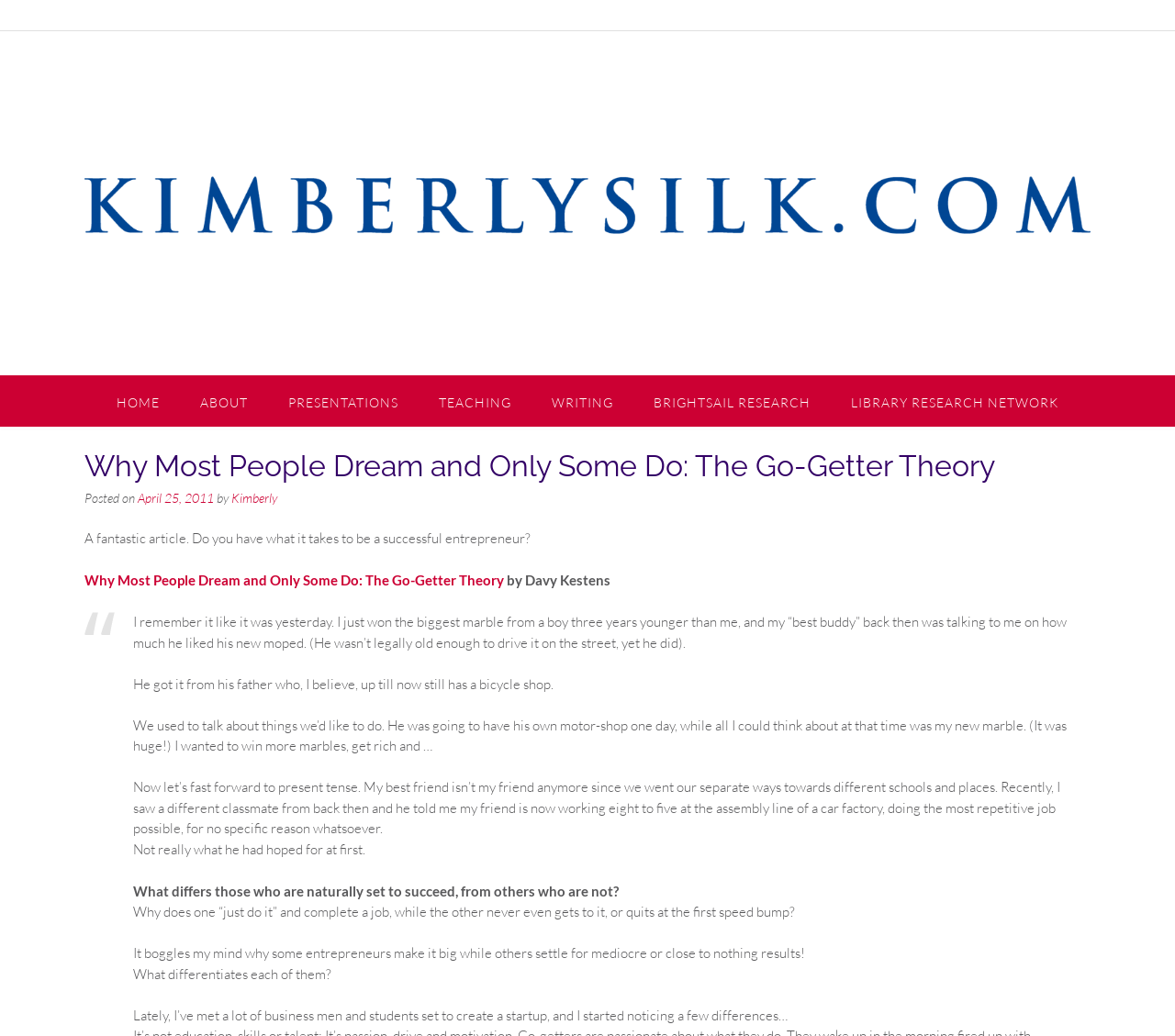Select the bounding box coordinates of the element I need to click to carry out the following instruction: "Visit the 'PRESENTATIONS' page".

[0.228, 0.362, 0.356, 0.412]